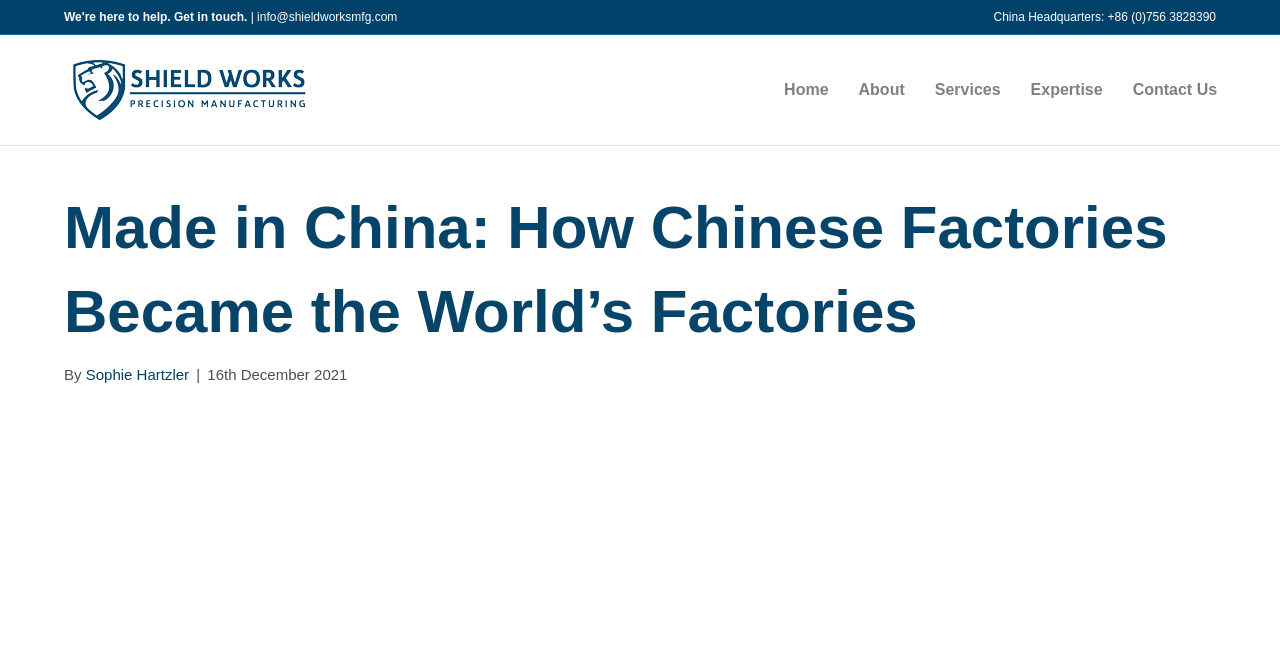Please identify the bounding box coordinates of the element I should click to complete this instruction: 'Click the 'info@shieldworksmfg.com' email link'. The coordinates should be given as four float numbers between 0 and 1, like this: [left, top, right, bottom].

[0.201, 0.015, 0.31, 0.036]